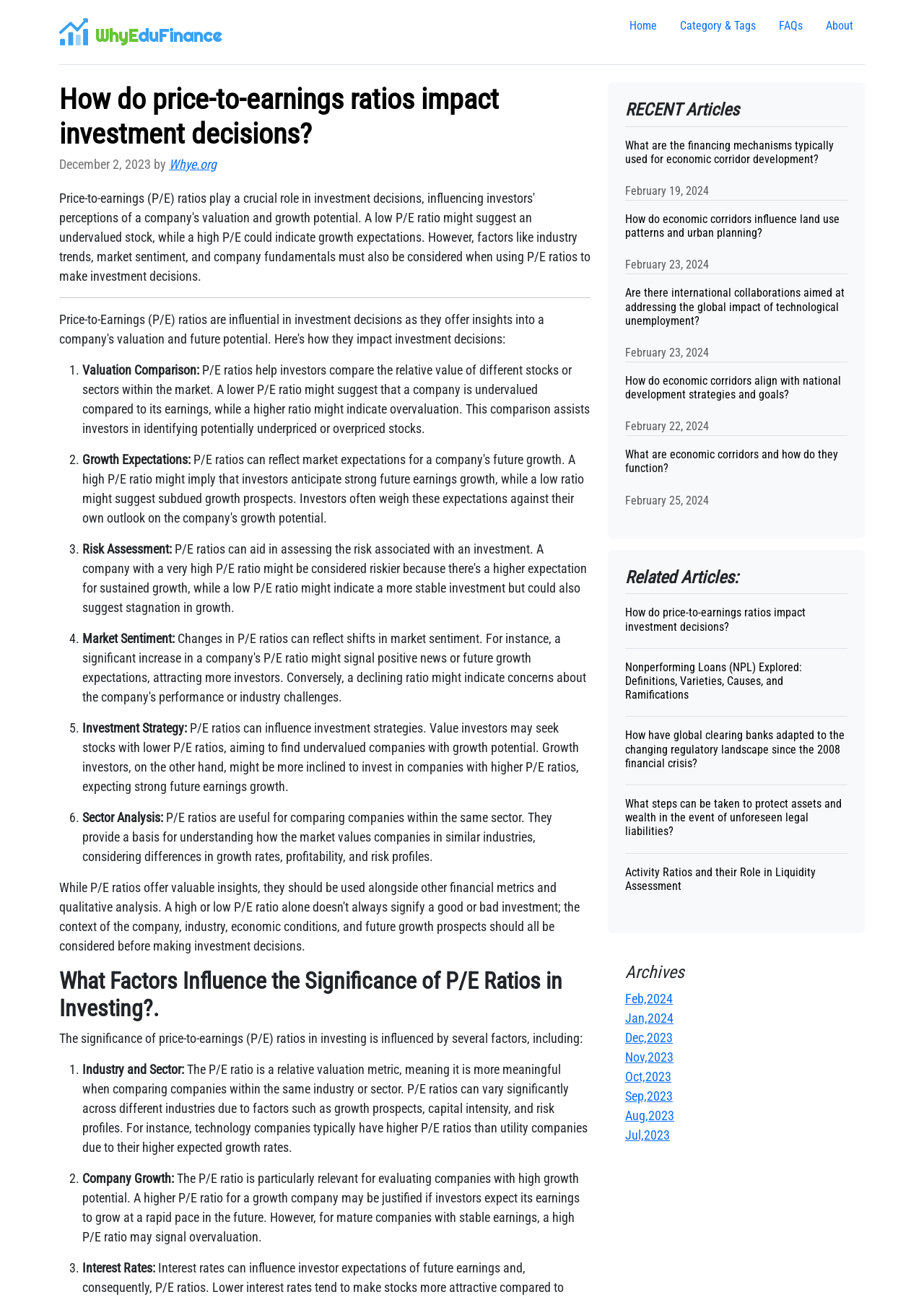What is the purpose of P/E ratios?
Based on the image, give a concise answer in the form of a single word or short phrase.

Valuation comparison